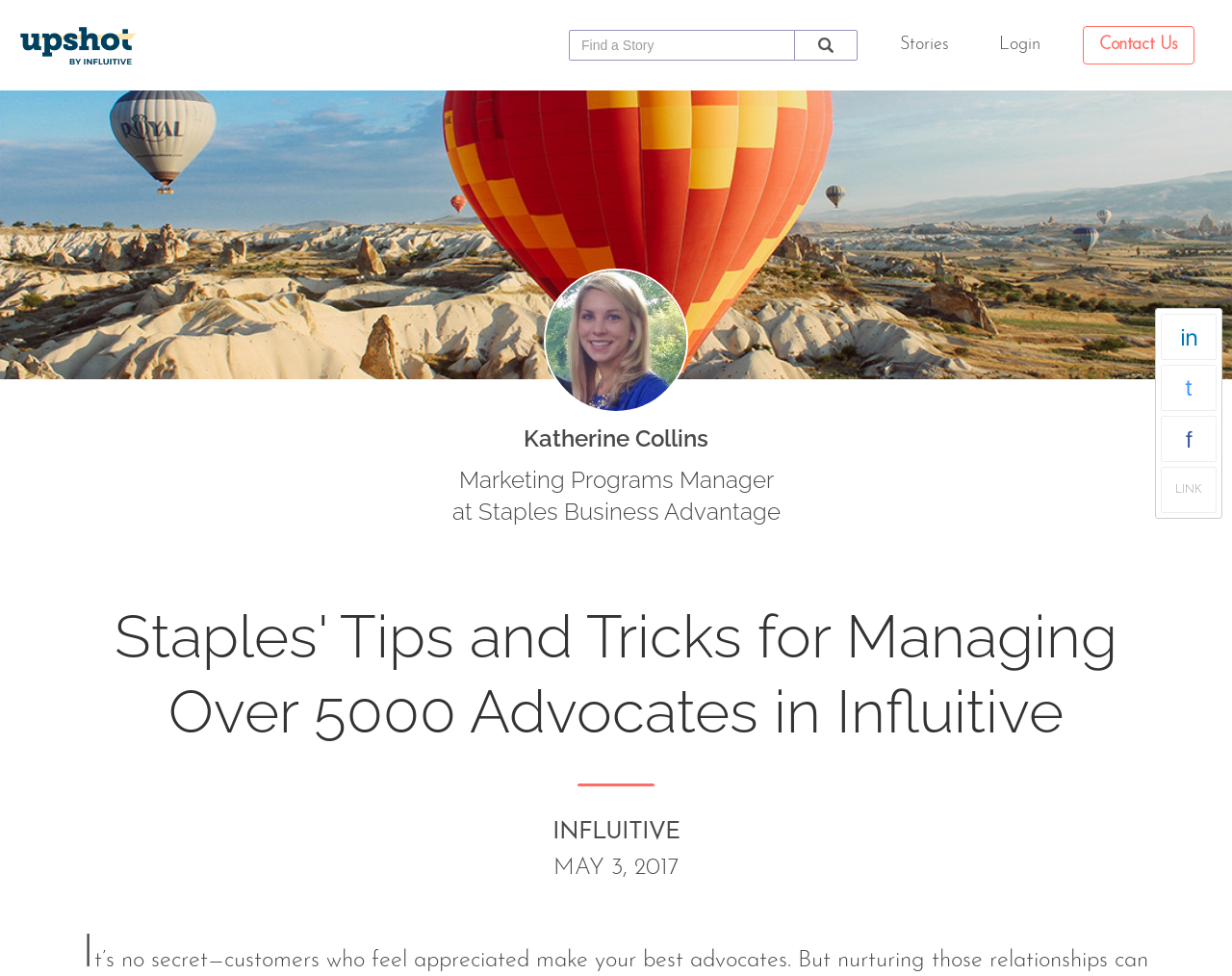What is the name of the person mentioned on the webpage?
Use the screenshot to answer the question with a single word or phrase.

Katherine Collins